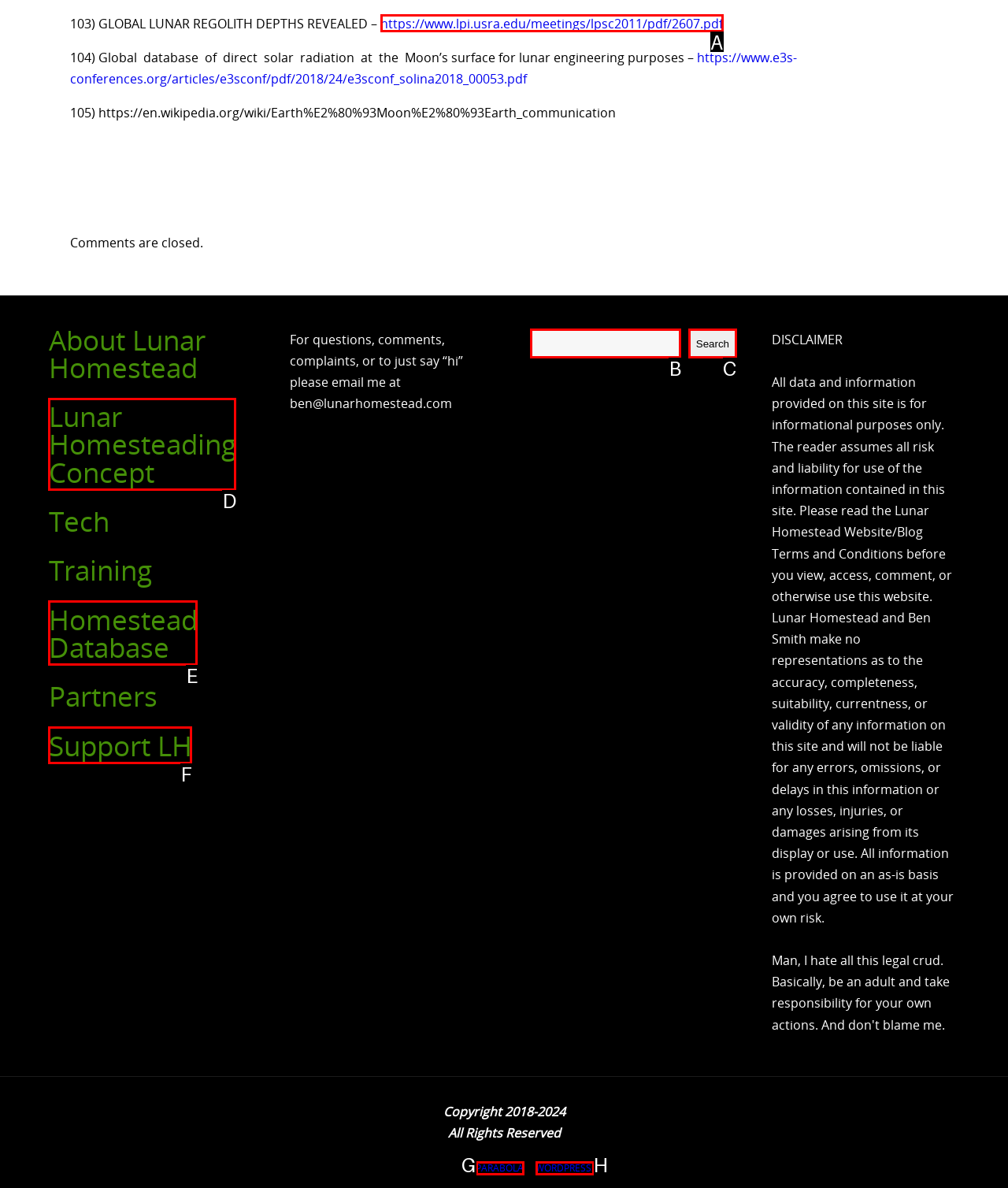Which option should you click on to fulfill this task: View the Lunar Homesteading Concept? Answer with the letter of the correct choice.

D